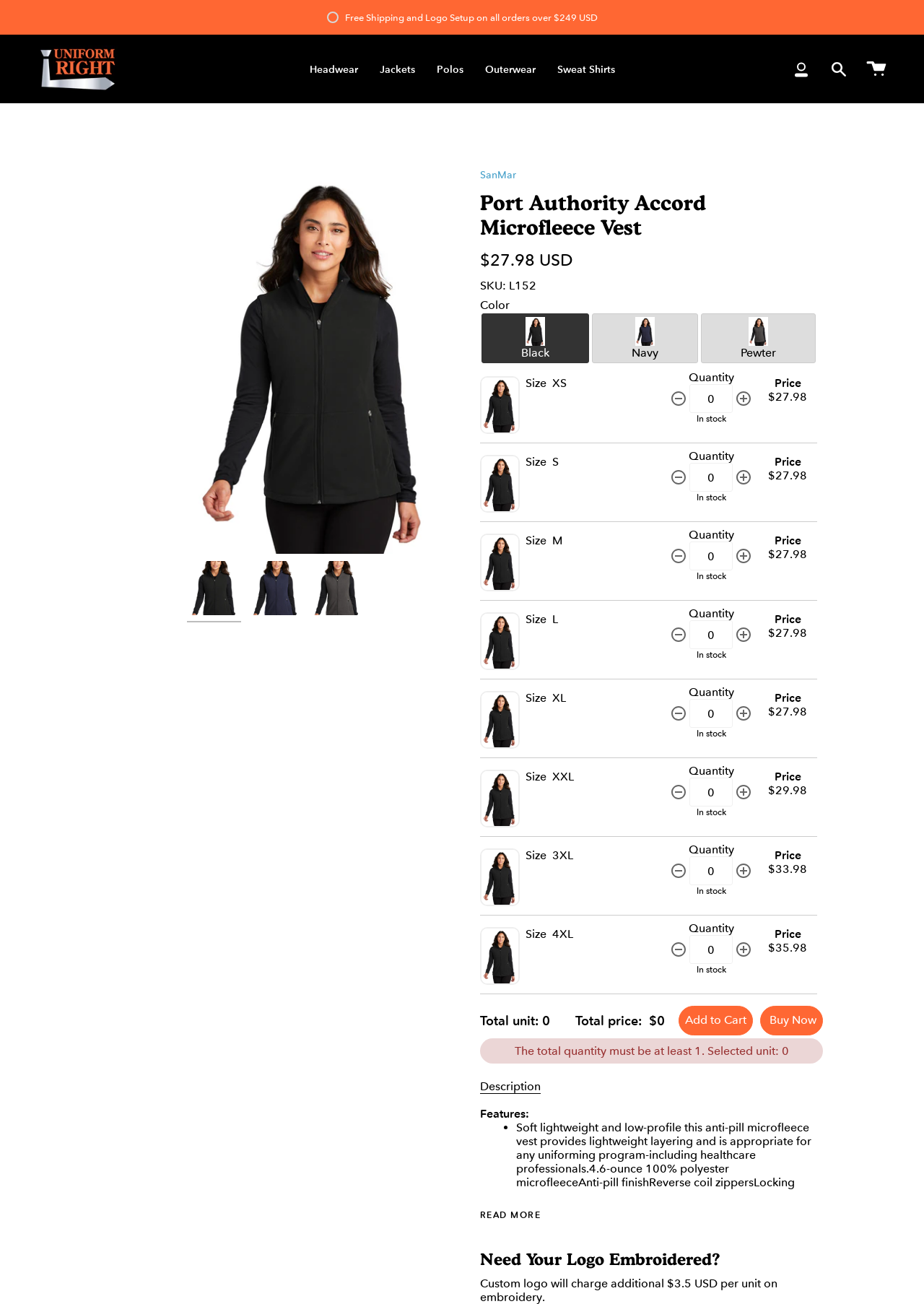Explain the webpage's layout and main content in detail.

This webpage is about the Port Authority Accord Microfleece Vest, a product offered by uniformright.com. At the top of the page, there is a banner with a free shipping offer and a phone number. Below the banner, there is a navigation menu with links to different categories such as Headwear, Jackets, Polos, and Outerwear.

The main content of the page is dedicated to the product description. There is a large image of the vest, accompanied by a heading that reads "Port Authority Accord Microfleece Vest". Below the image, there is a brief description of the product, including its price, SKU, and color options. The color options are presented as a series of images with corresponding text labels.

Below the product description, there is a table that displays the available sizes and quantities of the vest. Each row in the table corresponds to a specific size, and it includes an image of the size, a dropdown menu to select the quantity, and the price of the item. The table also indicates whether each size is in stock.

At the top right corner of the page, there are links to the account, search, and cart pages. The search link has a dropdown menu that allows users to search for products.